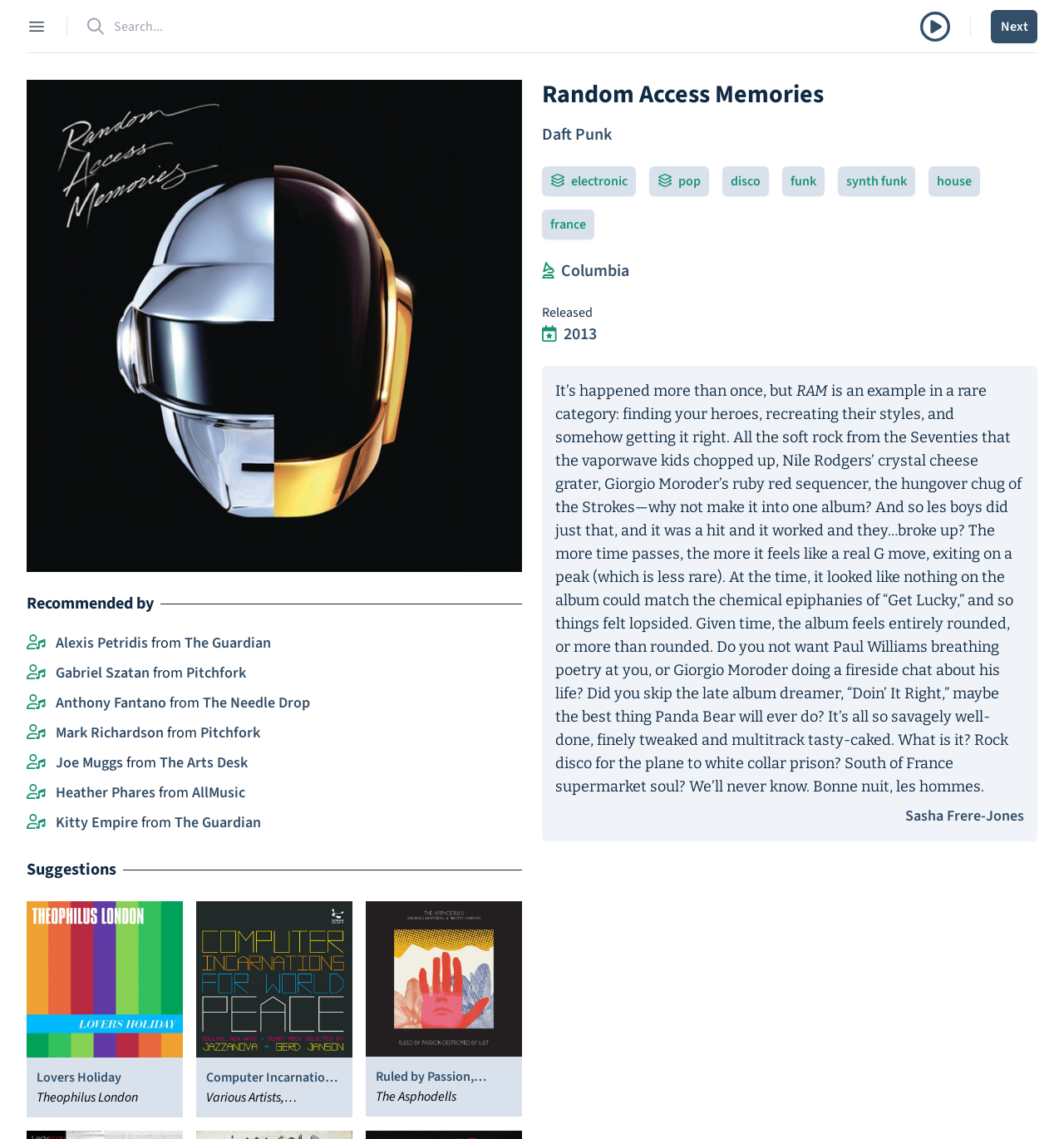Determine the bounding box coordinates of the element that should be clicked to execute the following command: "Open sidebar".

[0.017, 0.007, 0.052, 0.039]